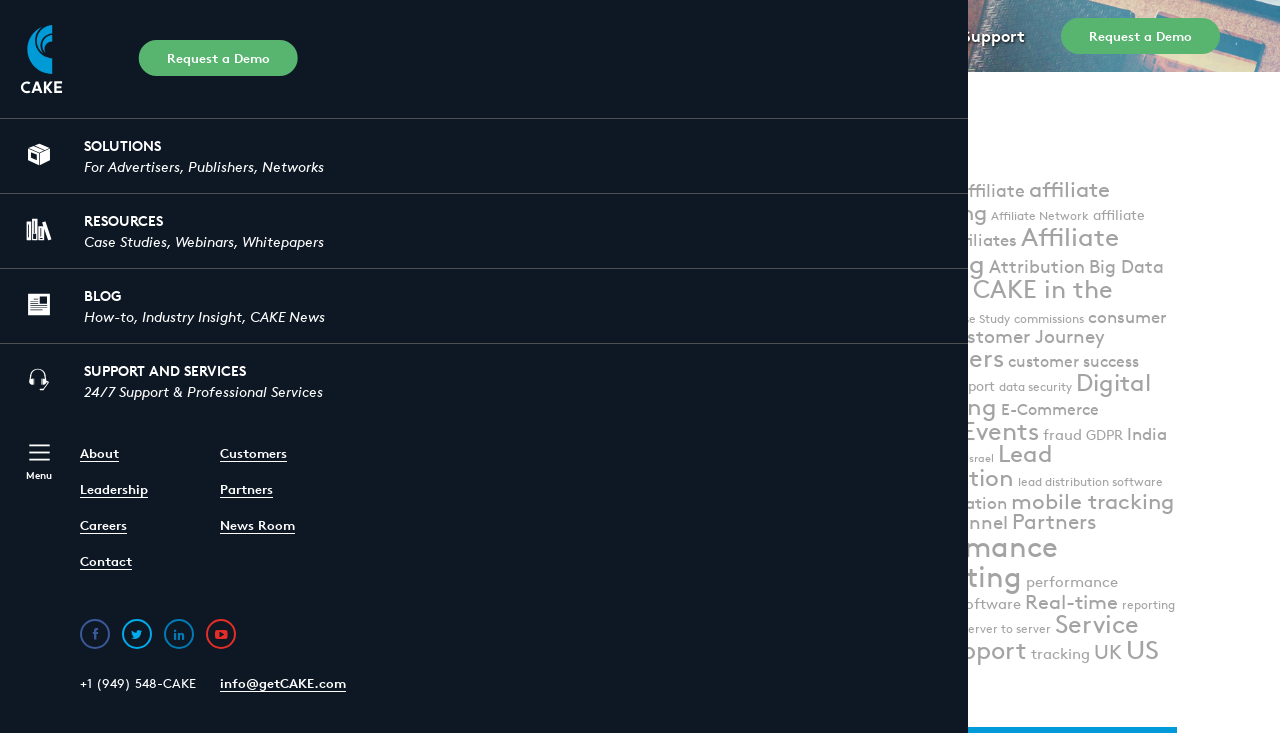Specify the bounding box coordinates of the element's region that should be clicked to achieve the following instruction: "Read the blog post 'How-to: Data Visualization Lets You See Data Clearer and Faster'". The bounding box coordinates consist of four float numbers between 0 and 1, in the format [left, top, right, bottom].

[0.109, 0.19, 0.589, 0.288]